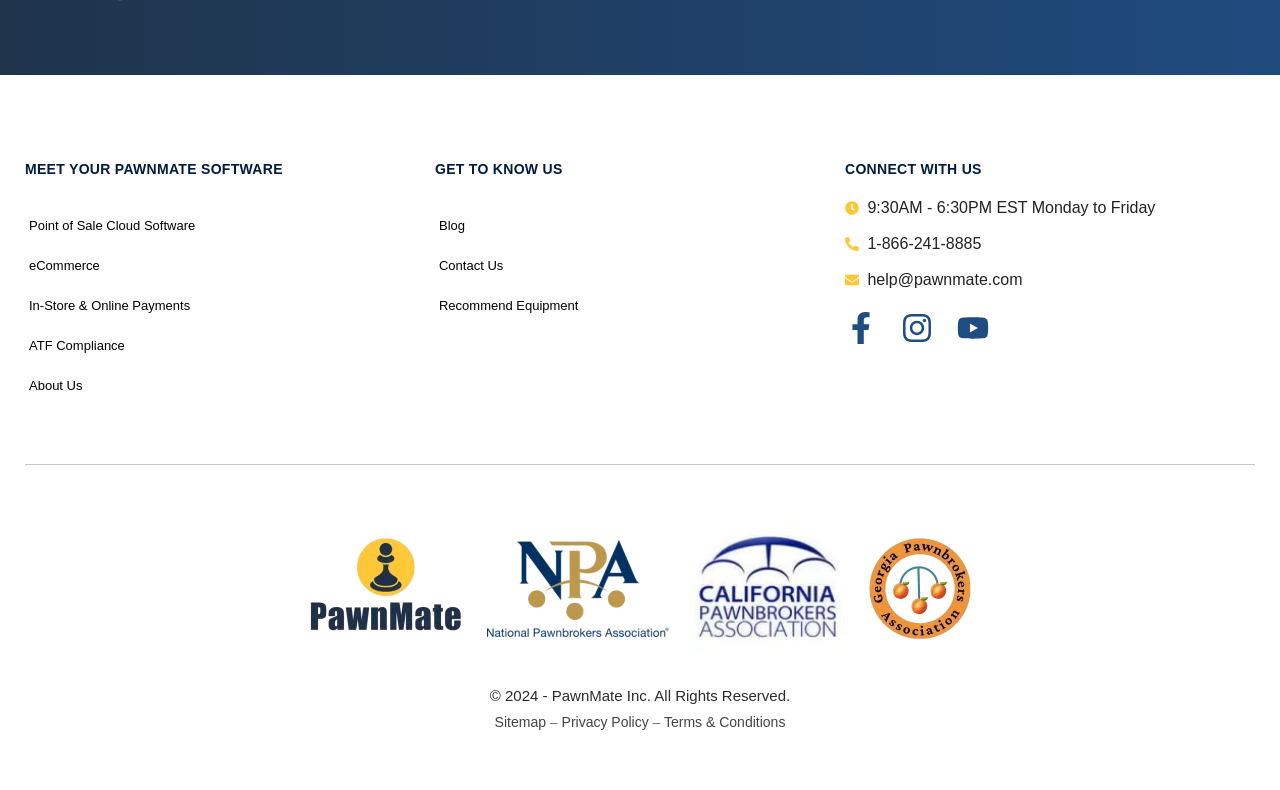Can you give a comprehensive explanation to the question given the content of the image?
What are the operating hours of PawnMate?

I found the operating hours by looking at the StaticText element with the text '9:30AM - 6:30PM EST Monday to Friday' which is located at the coordinates [0.678, 0.252, 0.903, 0.273].